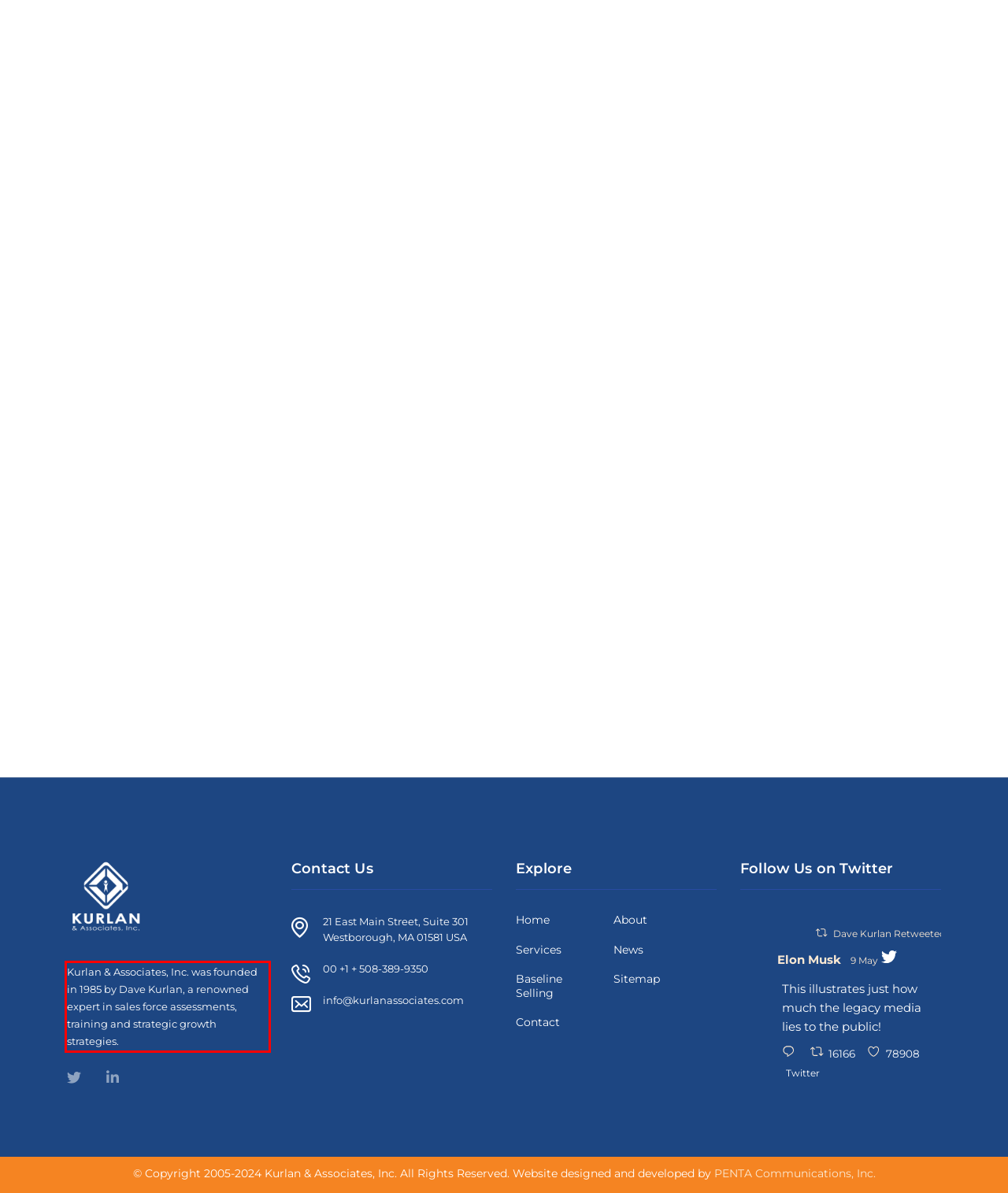With the provided screenshot of a webpage, locate the red bounding box and perform OCR to extract the text content inside it.

Kurlan & Associates, Inc. was founded in 1985 by Dave Kurlan, a renowned expert in sales force assessments, training and strategic growth strategies.